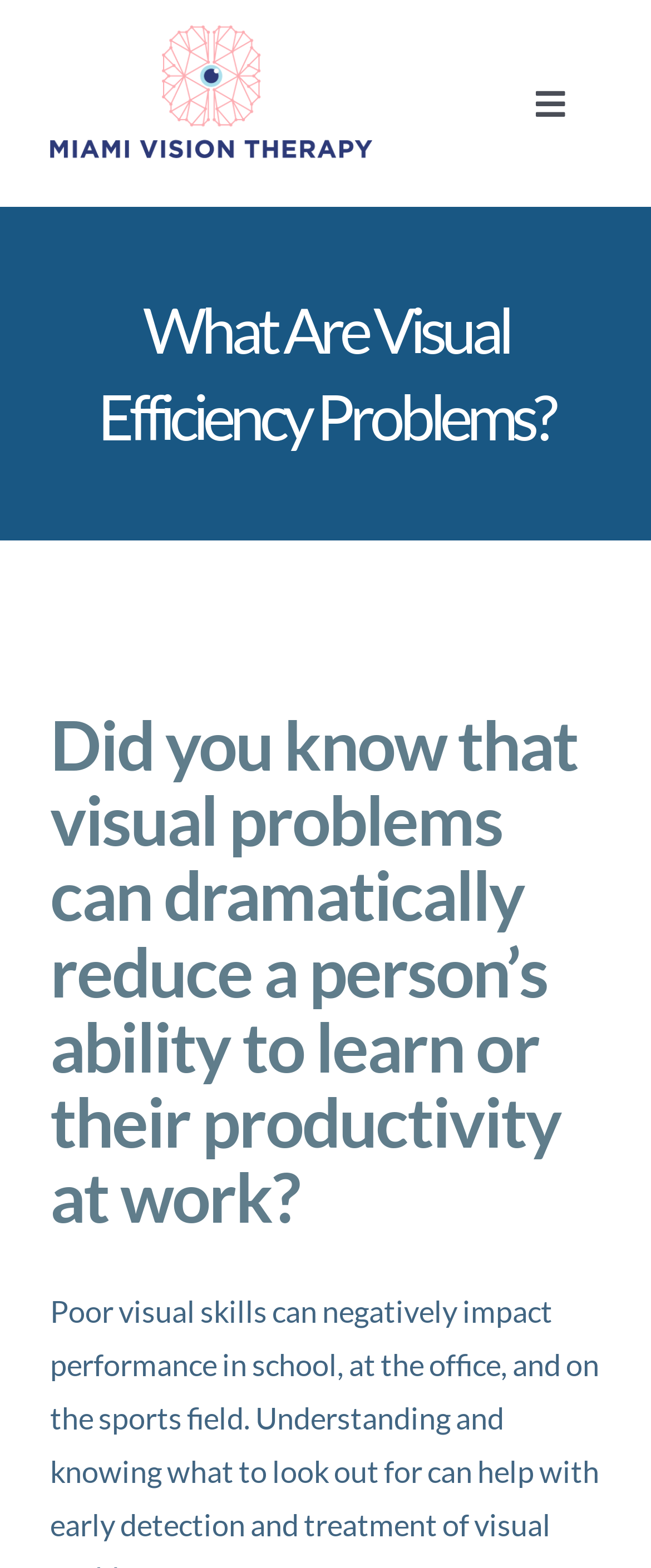Bounding box coordinates are specified in the format (top-left x, top-left y, bottom-right x, bottom-right y). All values are floating point numbers bounded between 0 and 1. Please provide the bounding box coordinate of the region this sentence describes: Toggle Navigation

[0.769, 0.043, 0.923, 0.09]